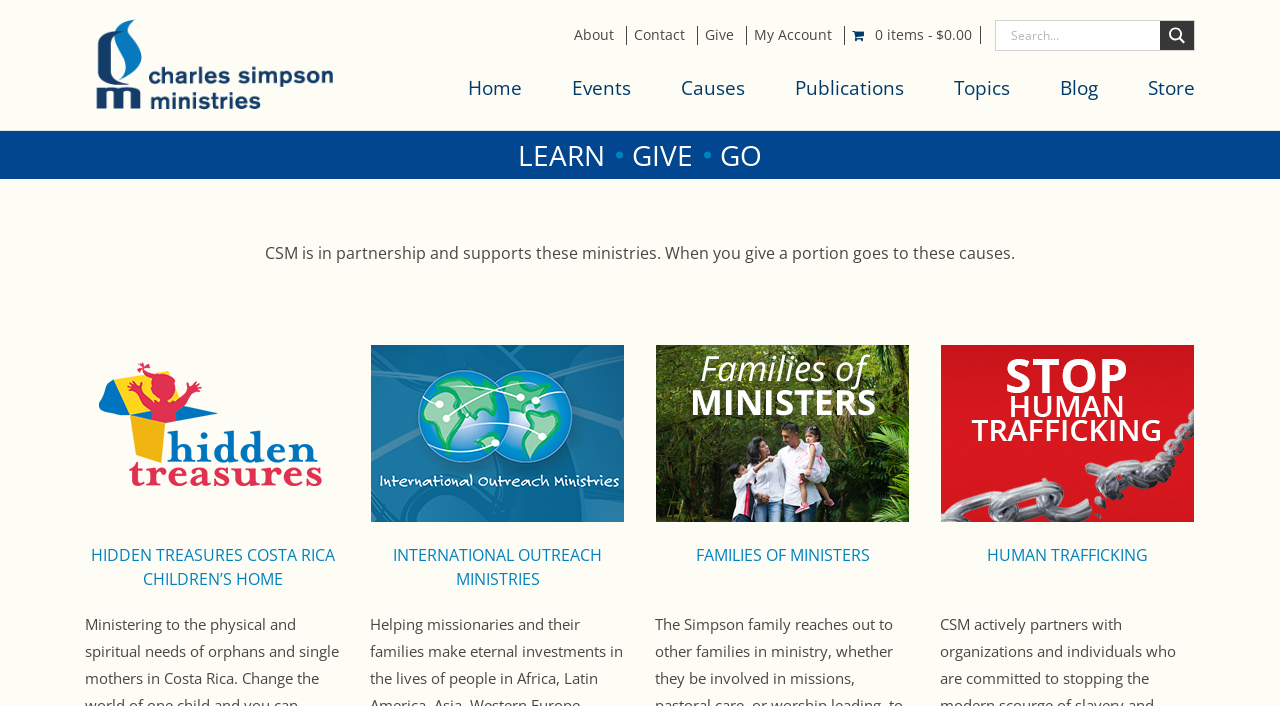Locate the bounding box coordinates of the element you need to click to accomplish the task described by this instruction: "Learn more about HUMAN TRAFFICKING".

[0.734, 0.488, 0.934, 0.741]